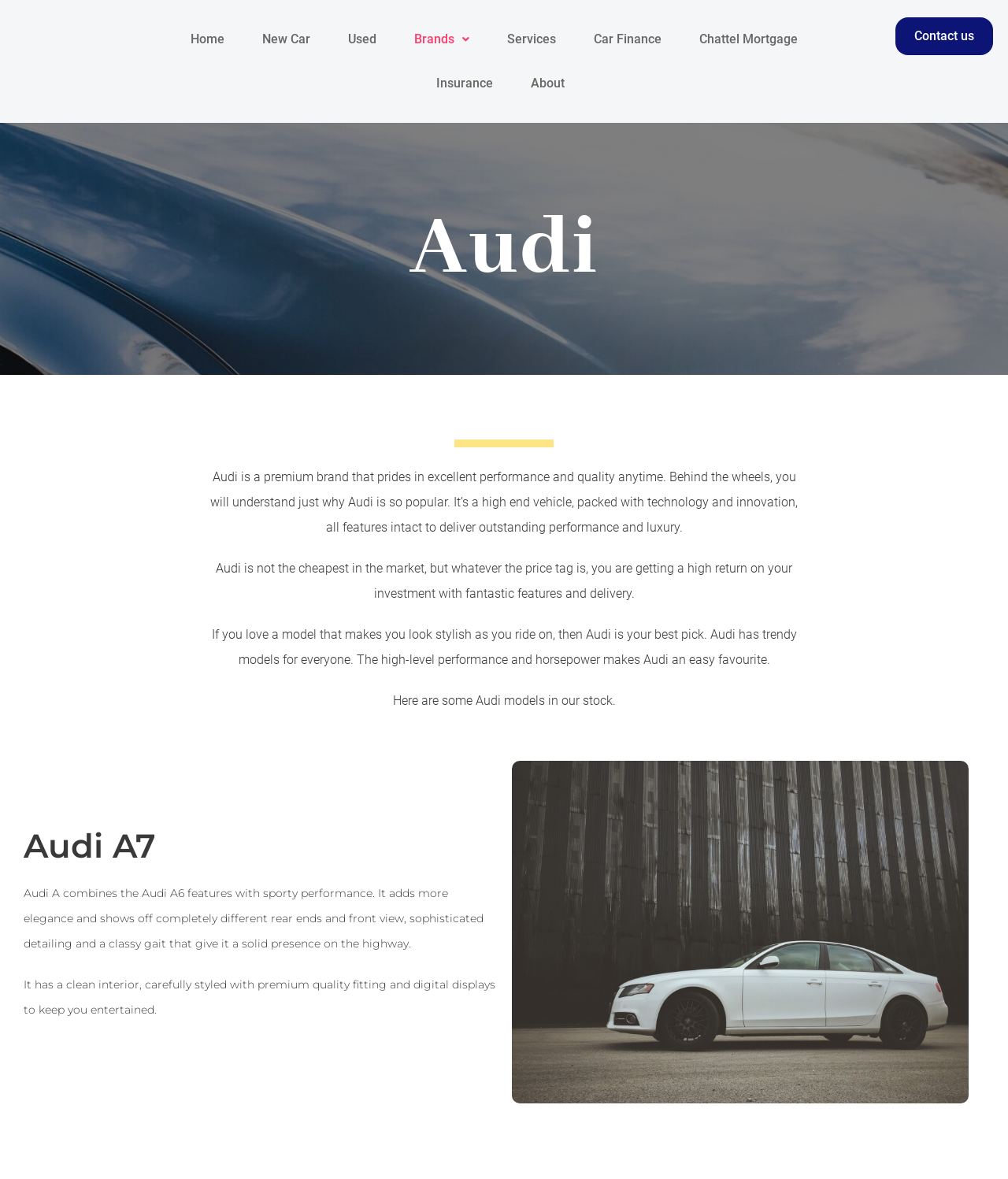Please identify the bounding box coordinates of the element on the webpage that should be clicked to follow this instruction: "Click on the 'Audi A7' heading". The bounding box coordinates should be given as four float numbers between 0 and 1, formatted as [left, top, right, bottom].

[0.023, 0.701, 0.492, 0.733]